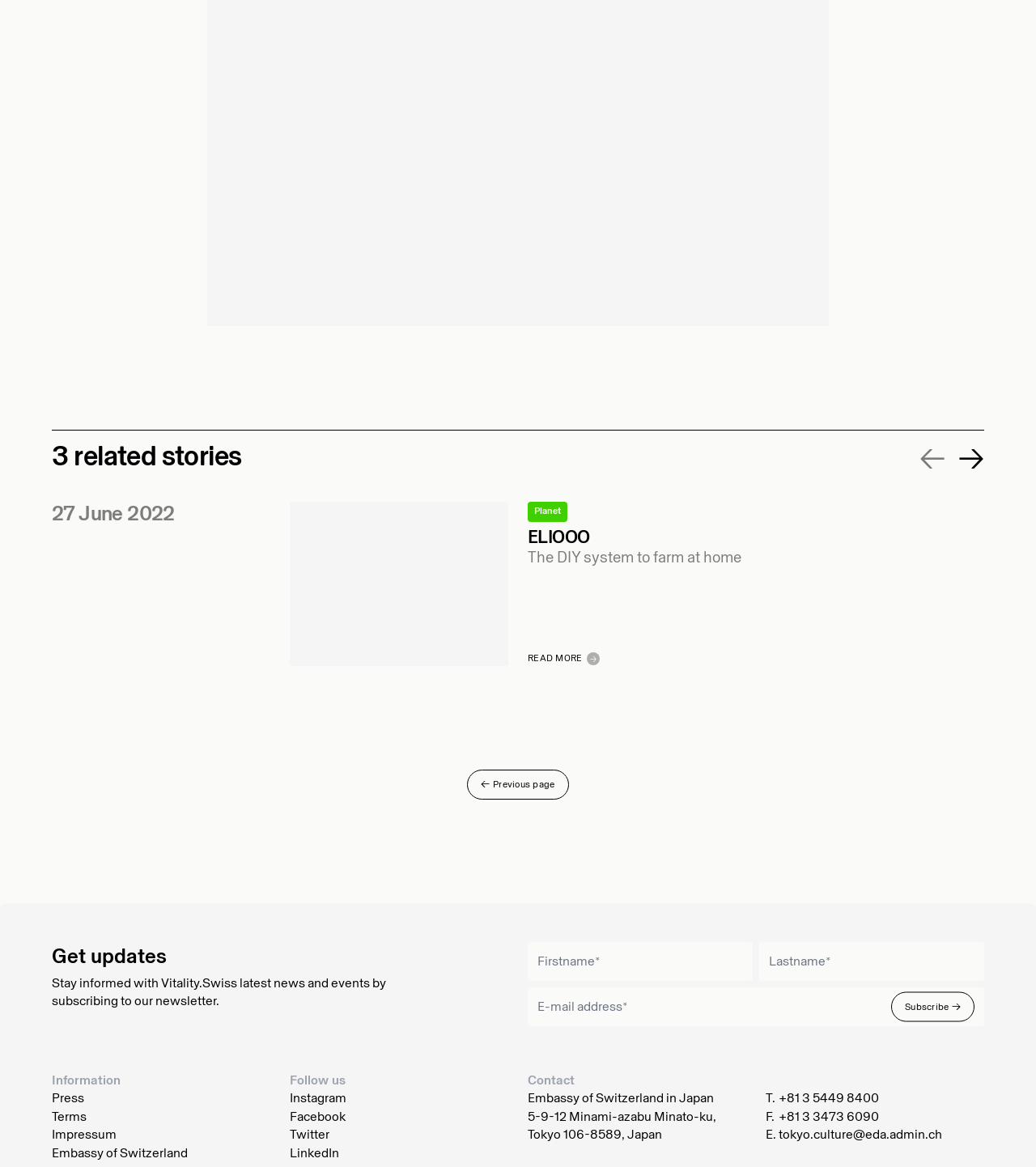Please identify the bounding box coordinates of the element's region that needs to be clicked to fulfill the following instruction: "Learn more about 'About Us'". The bounding box coordinates should consist of four float numbers between 0 and 1, i.e., [left, top, right, bottom].

None